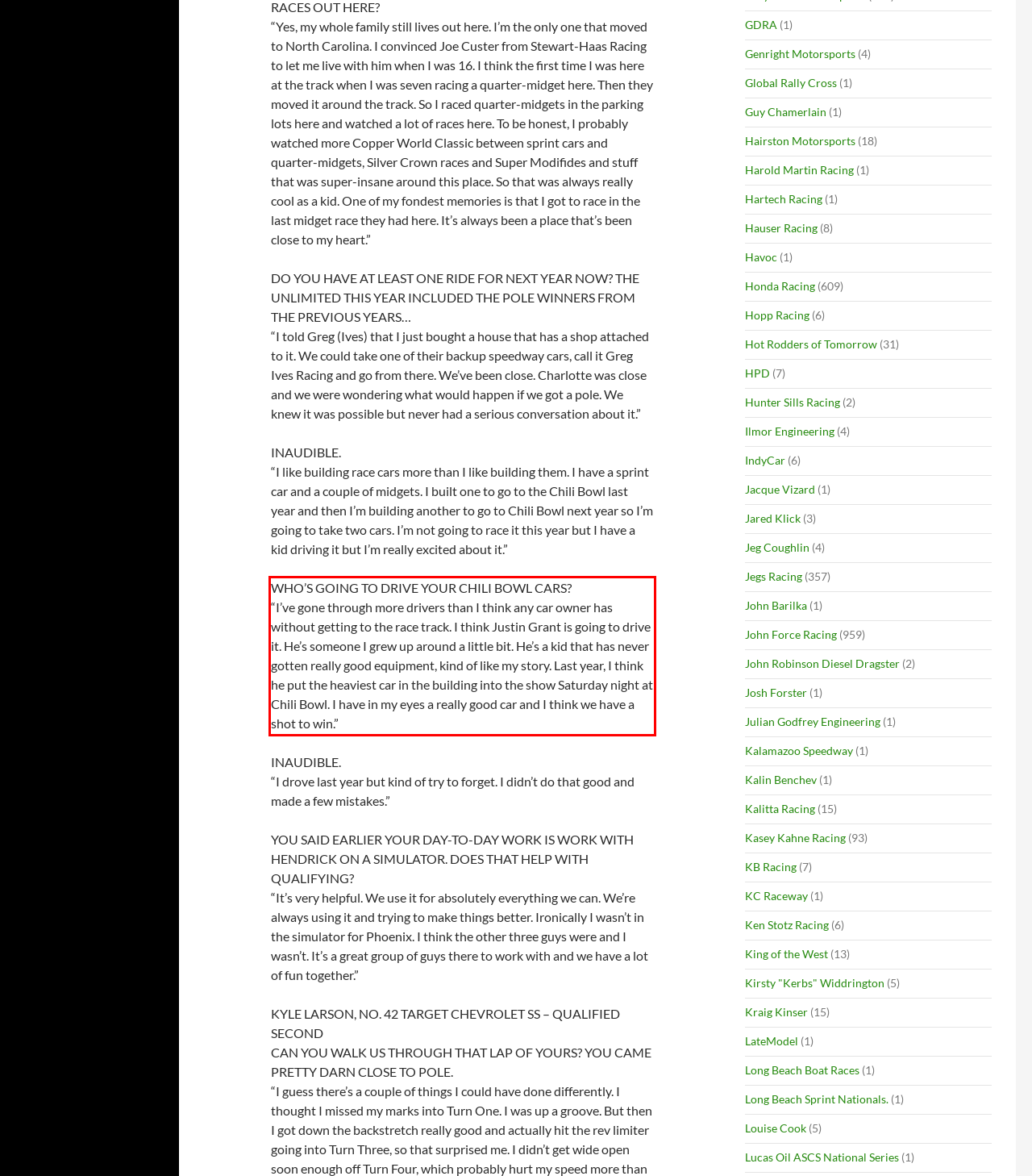Examine the screenshot of the webpage, locate the red bounding box, and generate the text contained within it.

WHO’S GOING TO DRIVE YOUR CHILI BOWL CARS? “I’ve gone through more drivers than I think any car owner has without getting to the race track. I think Justin Grant is going to drive it. He’s someone I grew up around a little bit. He’s a kid that has never gotten really good equipment, kind of like my story. Last year, I think he put the heaviest car in the building into the show Saturday night at Chili Bowl. I have in my eyes a really good car and I think we have a shot to win.”